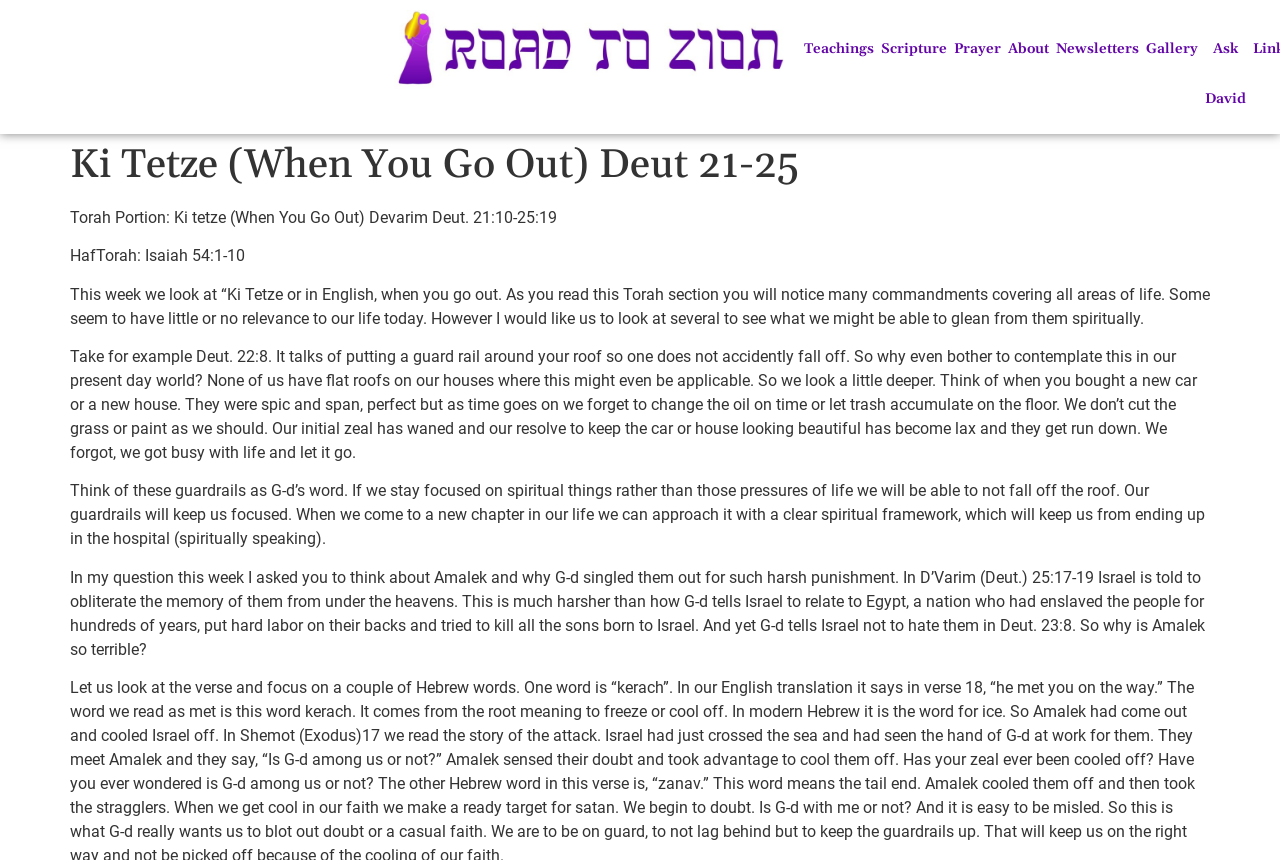Why is Amalek singled out for harsh punishment?
Using the image as a reference, answer with just one word or a short phrase.

Unknown